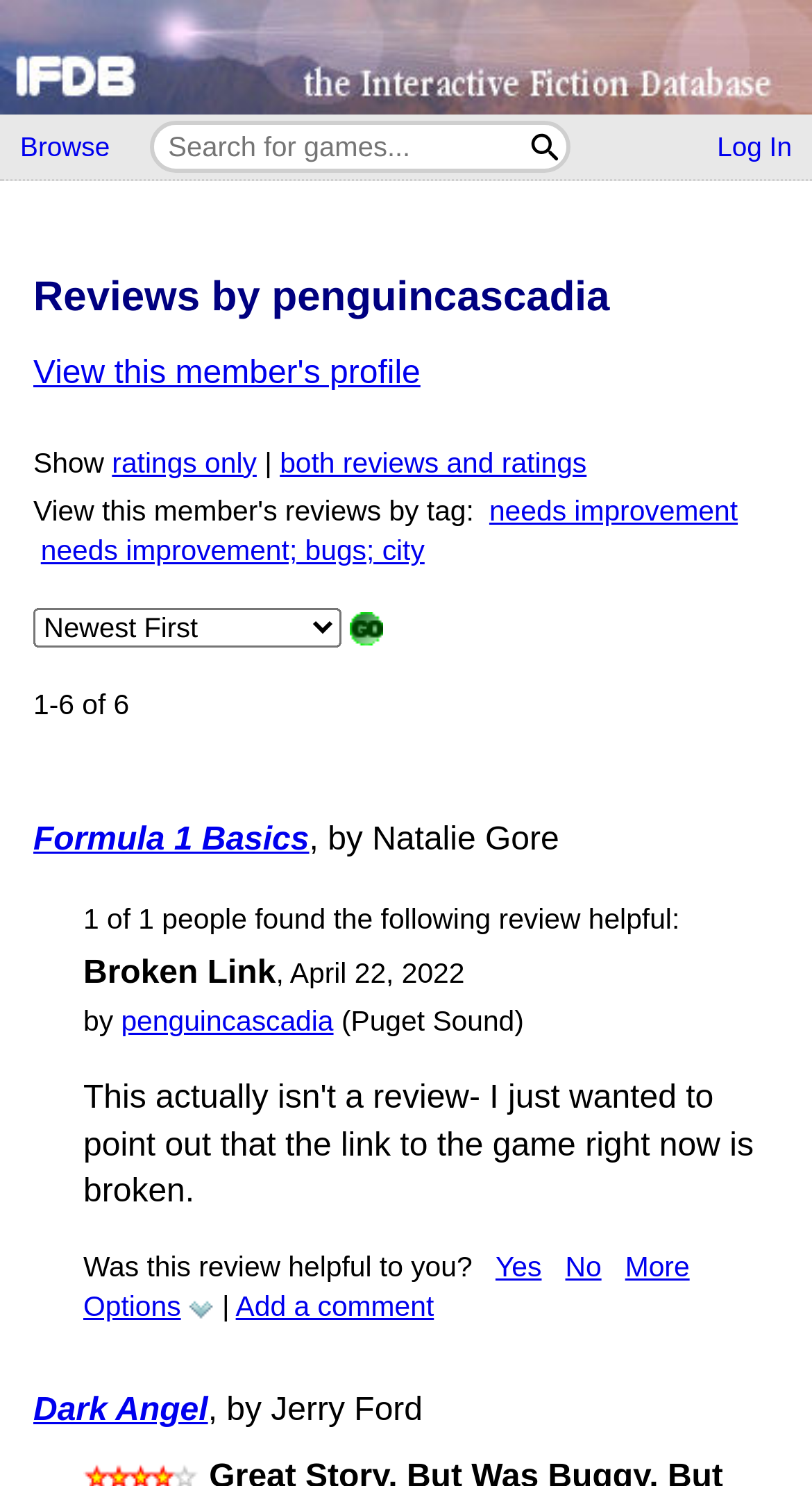Can you determine the bounding box coordinates of the area that needs to be clicked to fulfill the following instruction: "Log in"?

[0.858, 0.079, 1.0, 0.118]